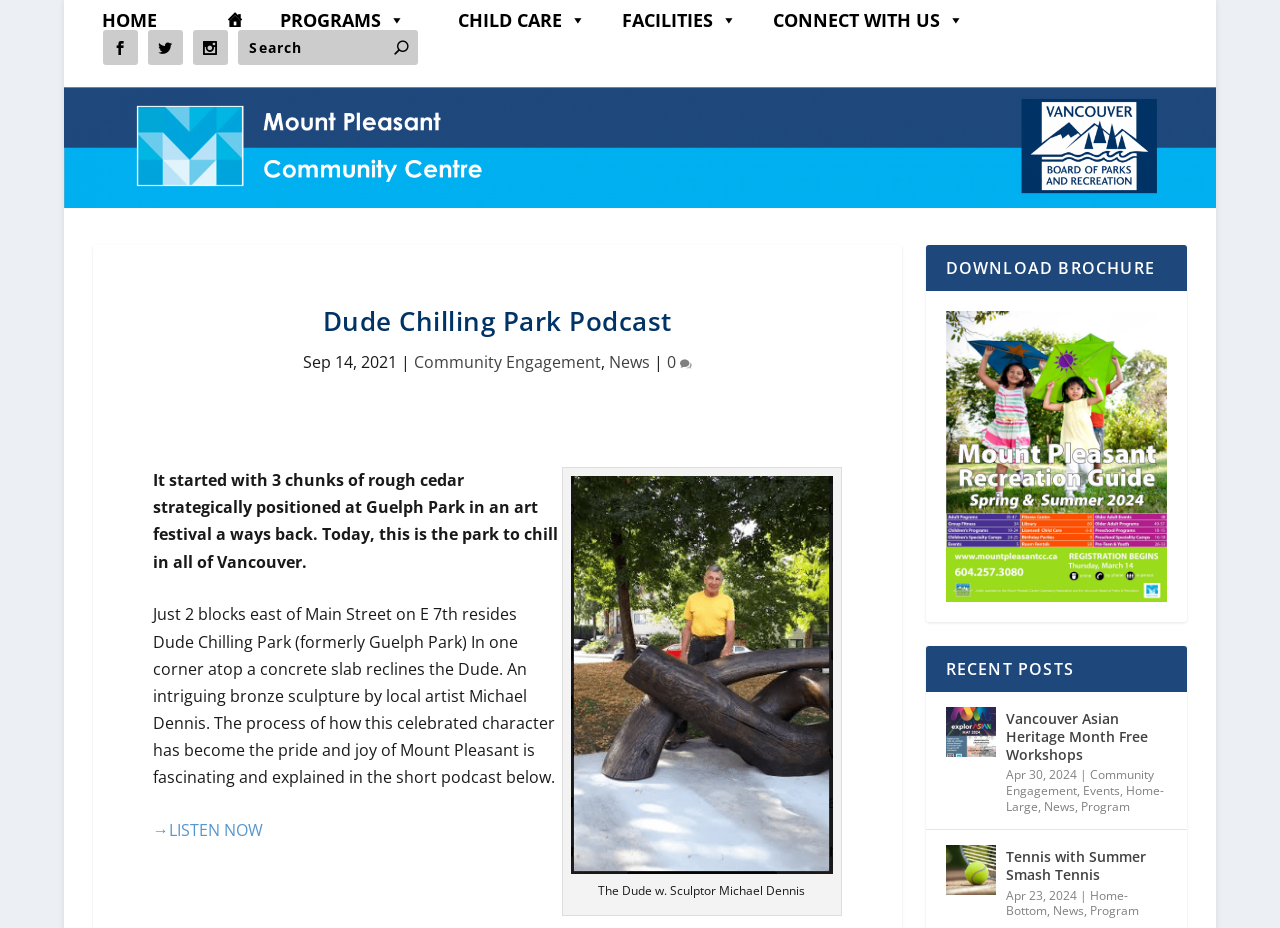Extract the main headline from the webpage and generate its text.

Dude Chilling Park Podcast